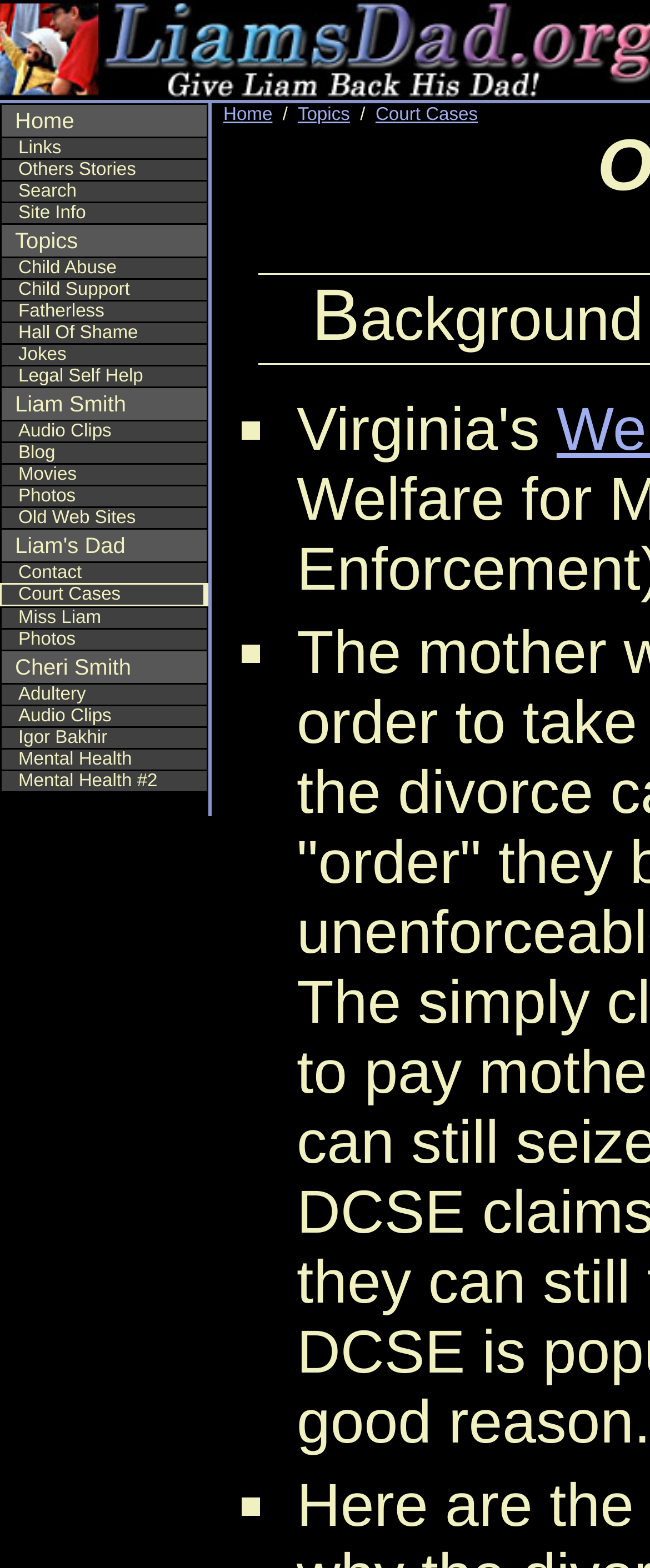Extract the bounding box coordinates for the UI element described as: "FatherlessEffects of making children fatherless.".

[0.0, 0.191, 0.321, 0.205]